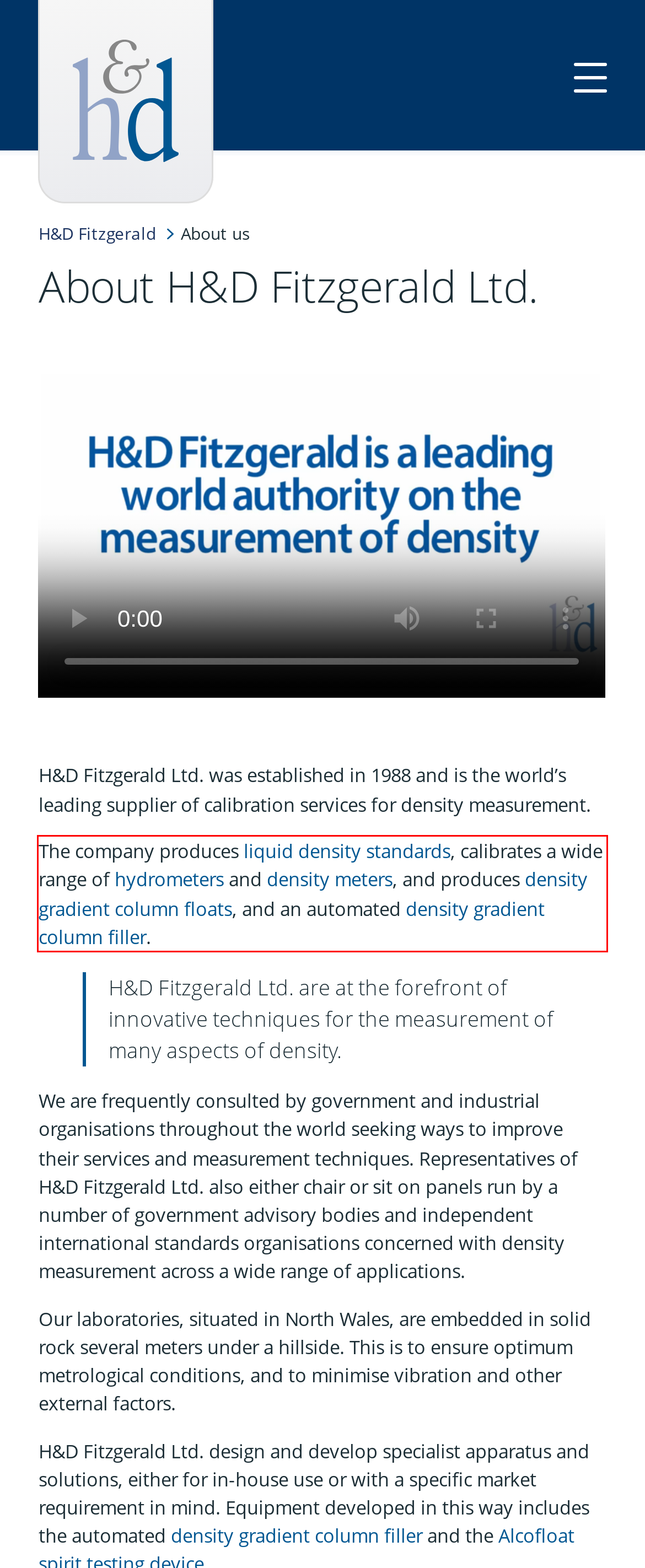There is a screenshot of a webpage with a red bounding box around a UI element. Please use OCR to extract the text within the red bounding box.

The company produces liquid density standards, calibrates a wide range of hydrometers and density meters, and produces density gradient column floats, and an automated density gradient column filler.